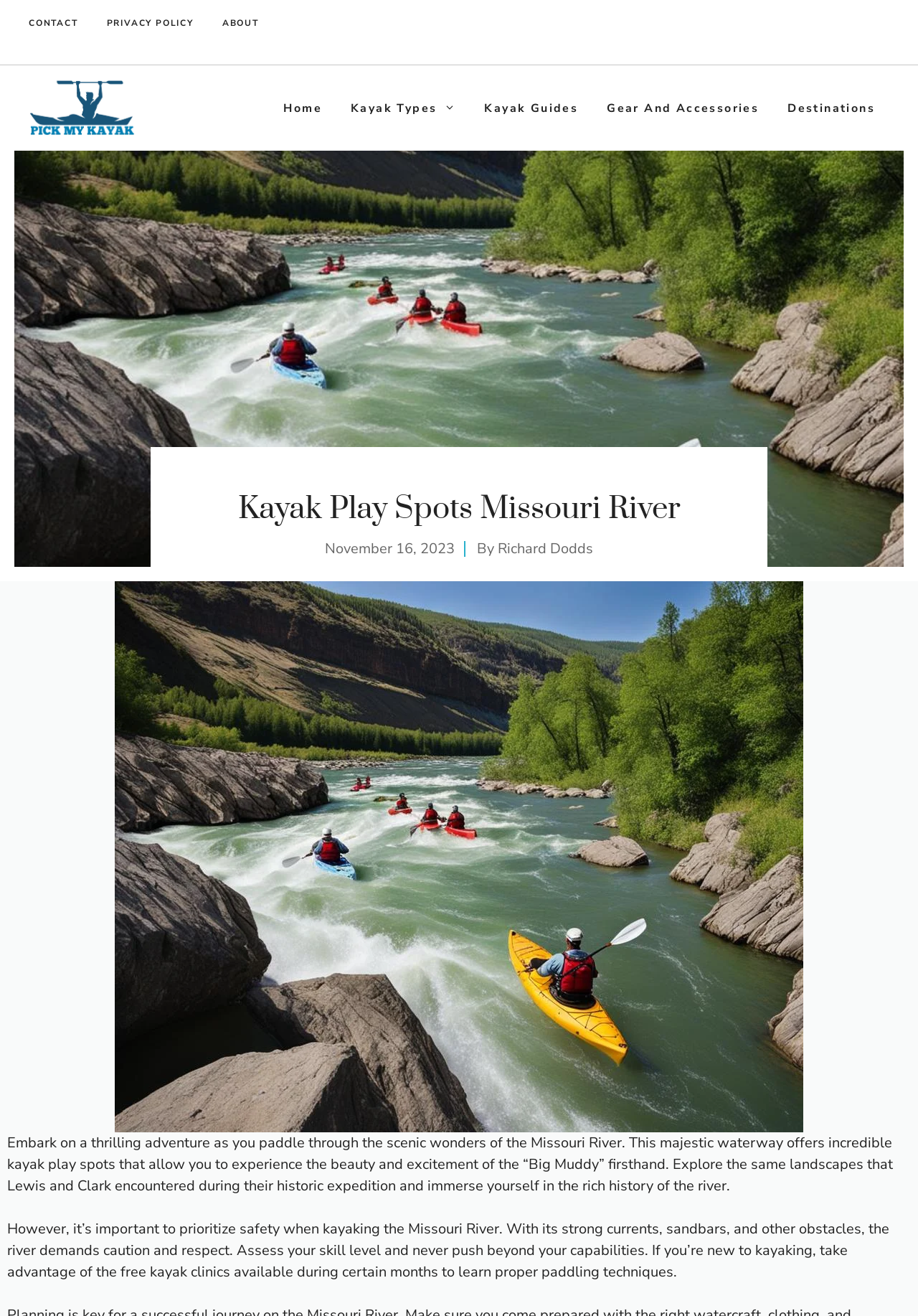Provide a thorough and detailed response to the question by examining the image: 
How many navigation links are there?

I counted the number of links under the 'Primary' navigation element, which are 'Home', 'Kayak Types', 'Kayak Guides', 'Gear And Accessories', and 'Destinations'.